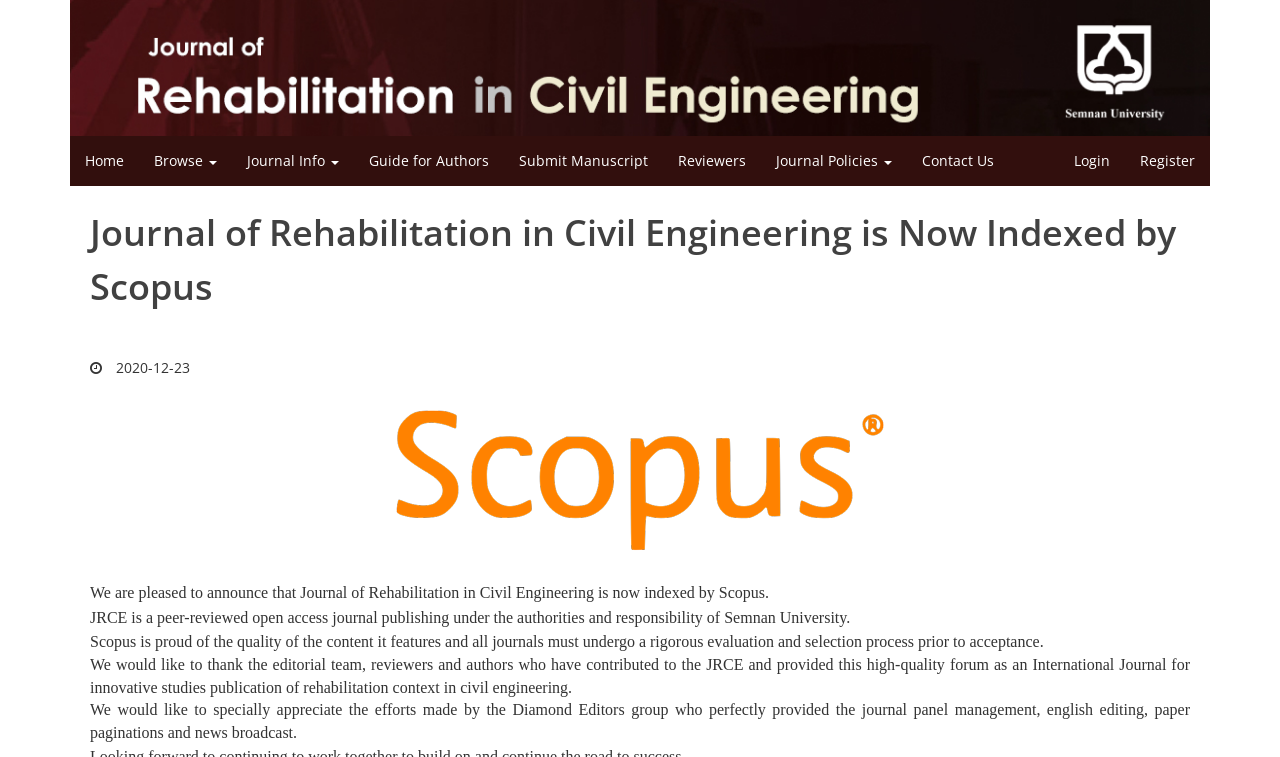Using the information shown in the image, answer the question with as much detail as possible: What is the name of the journal?

I found the answer by looking at the top of the webpage, where it says 'Journal of Rehabilitation in Civil Engineering is Now Indexed by Scopus'. The name of the journal is clearly stated here.